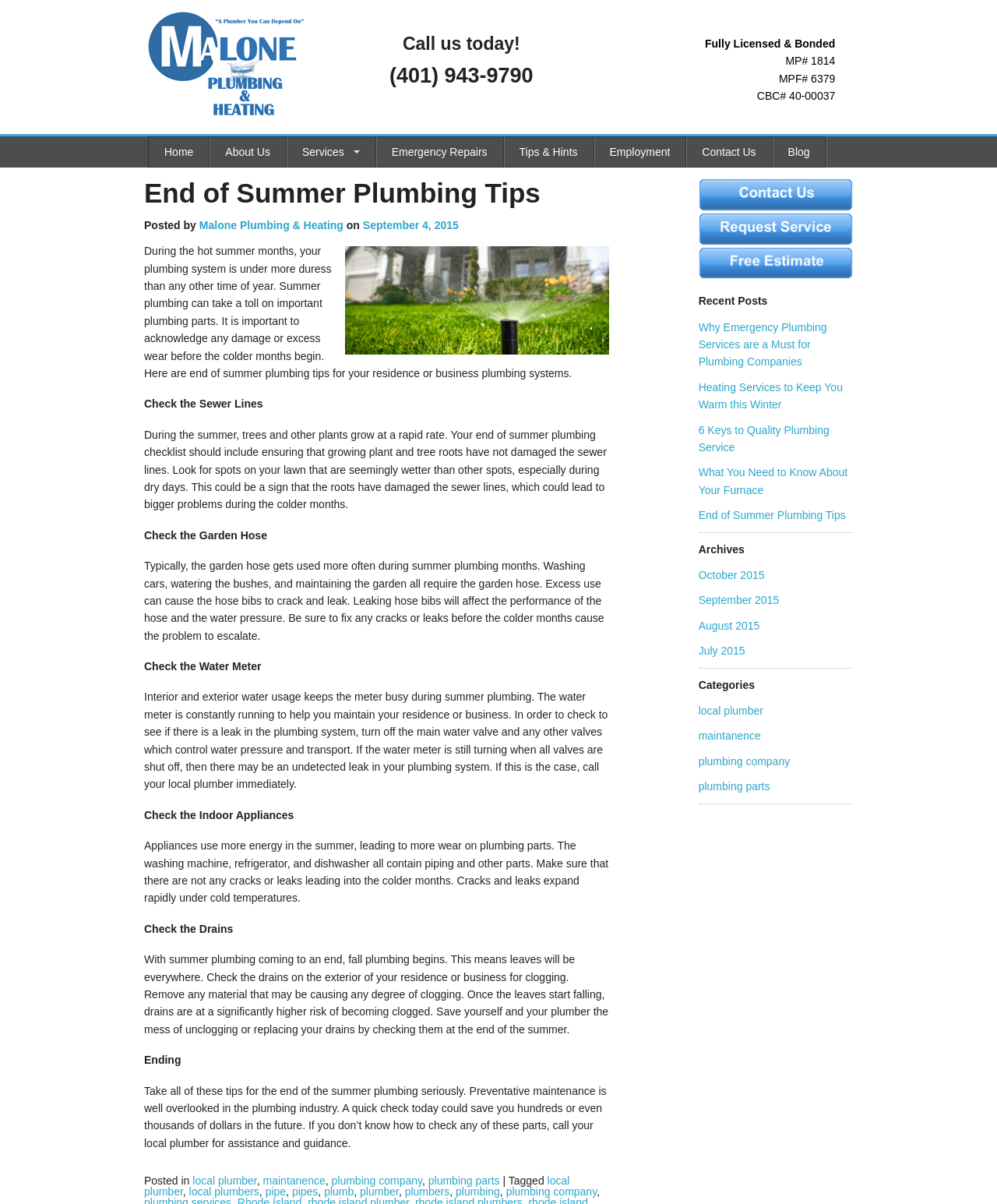What is the consequence of not checking the garden hose?
Look at the image and answer the question using a single word or phrase.

Leaking hose bibs